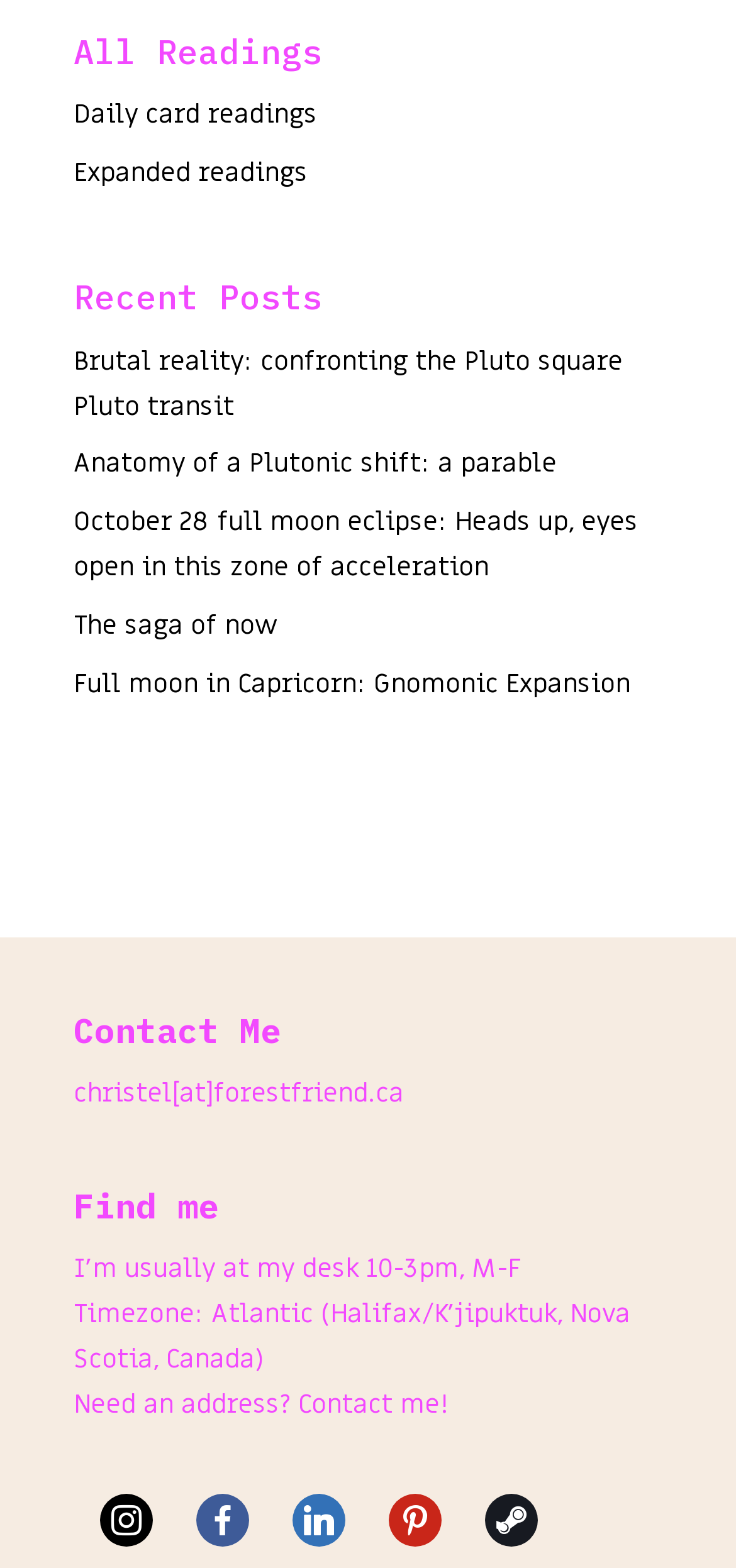Examine the screenshot and answer the question in as much detail as possible: What is the contact email address?

I found the contact information section and saw the email address 'christel[at]forestfriend.ca'.